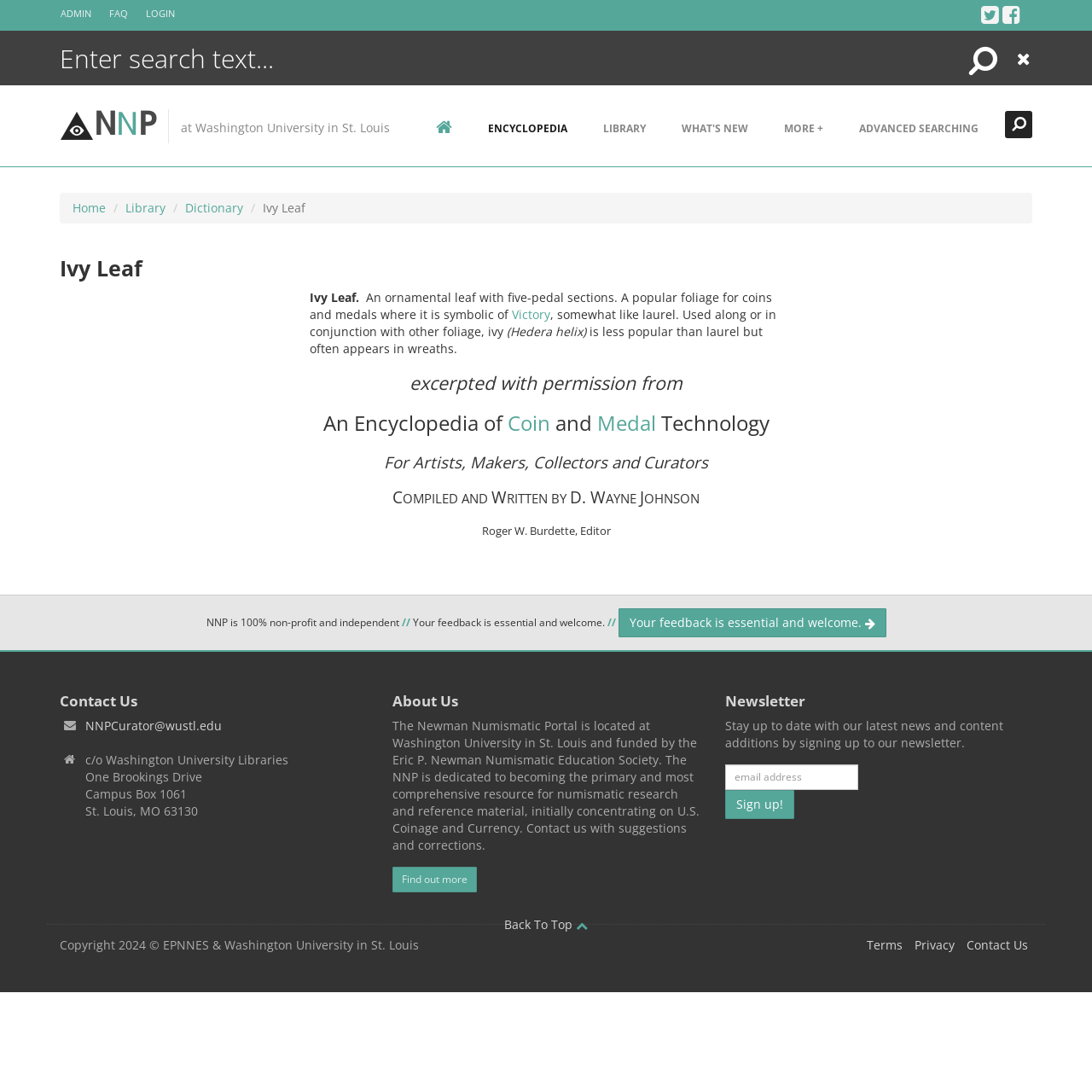Identify the bounding box coordinates for the element that needs to be clicked to fulfill this instruction: "Visit the encyclopedia". Provide the coordinates in the format of four float numbers between 0 and 1: [left, top, right, bottom].

[0.389, 0.094, 0.536, 0.141]